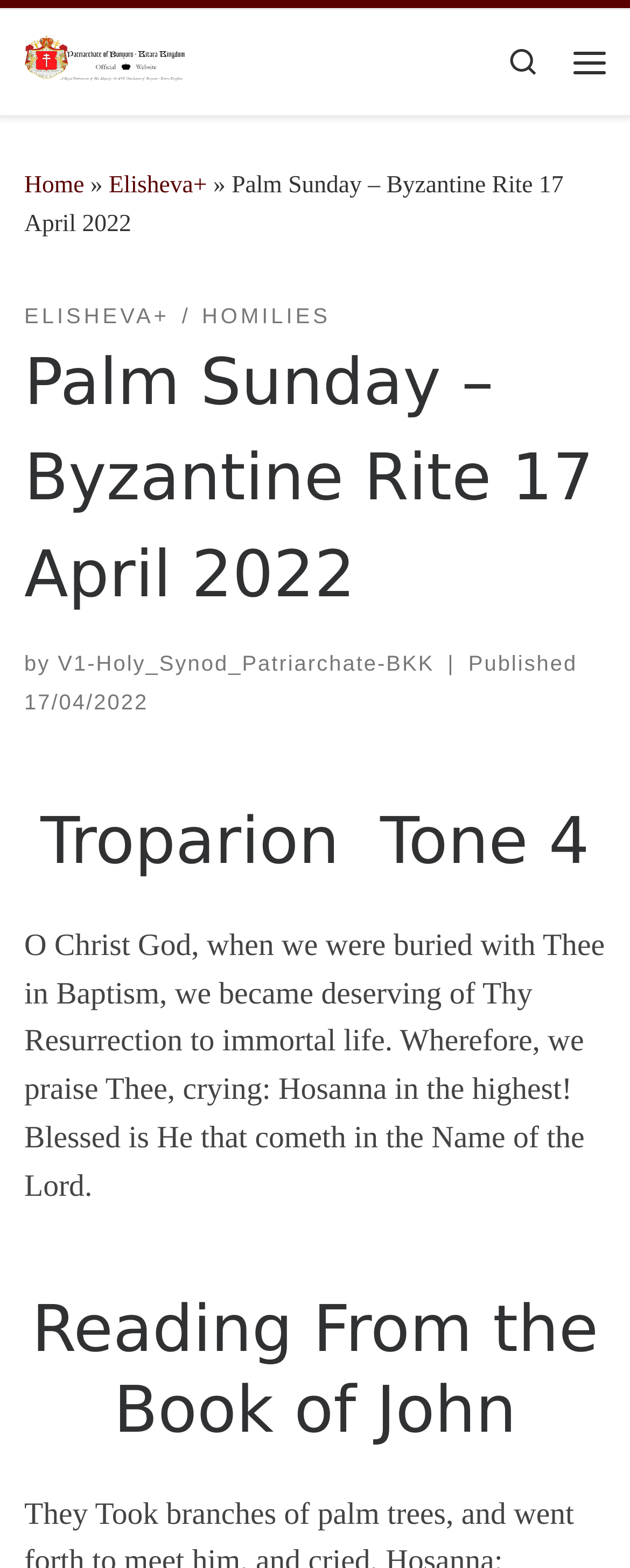Provide the text content of the webpage's main heading.

Palm Sunday – Byzantine Rite 17 April 2022